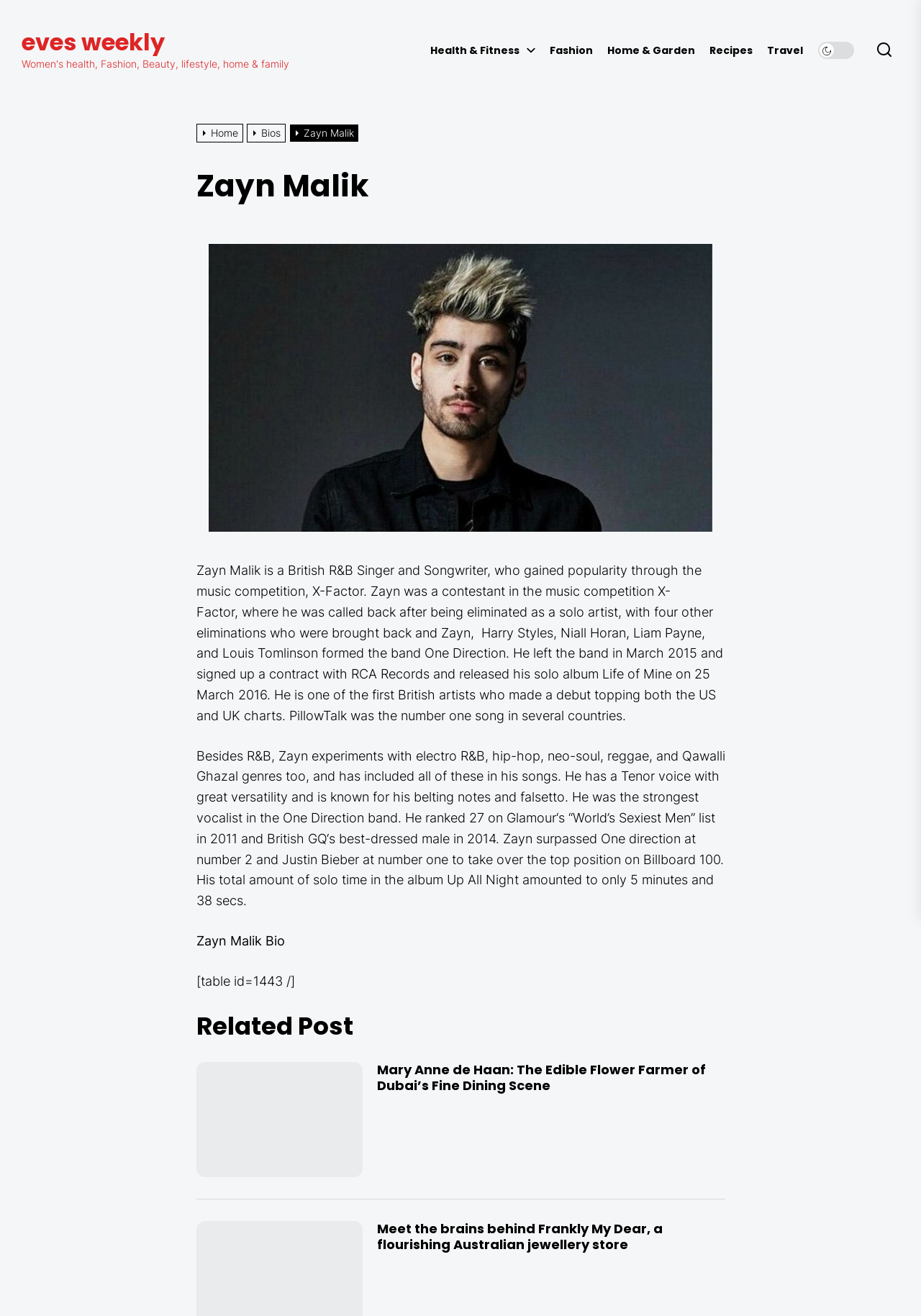Find the bounding box coordinates of the element to click in order to complete this instruction: "View the image of Zayn Malik". The bounding box coordinates must be four float numbers between 0 and 1, denoted as [left, top, right, bottom].

[0.227, 0.185, 0.773, 0.404]